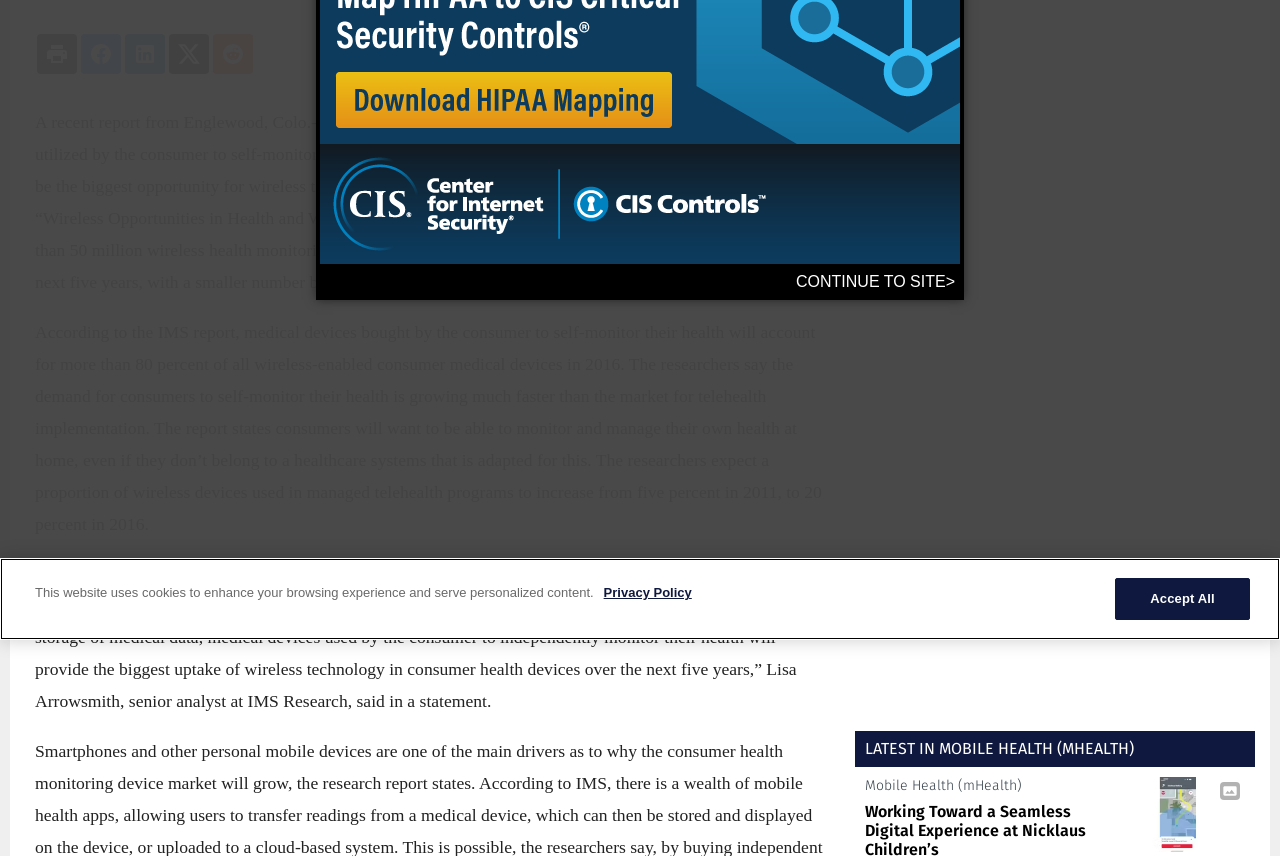Extract the bounding box coordinates of the UI element described: "Advertise". Provide the coordinates in the format [left, top, right, bottom] with values ranging from 0 to 1.

[0.0, 0.09, 0.025, 0.13]